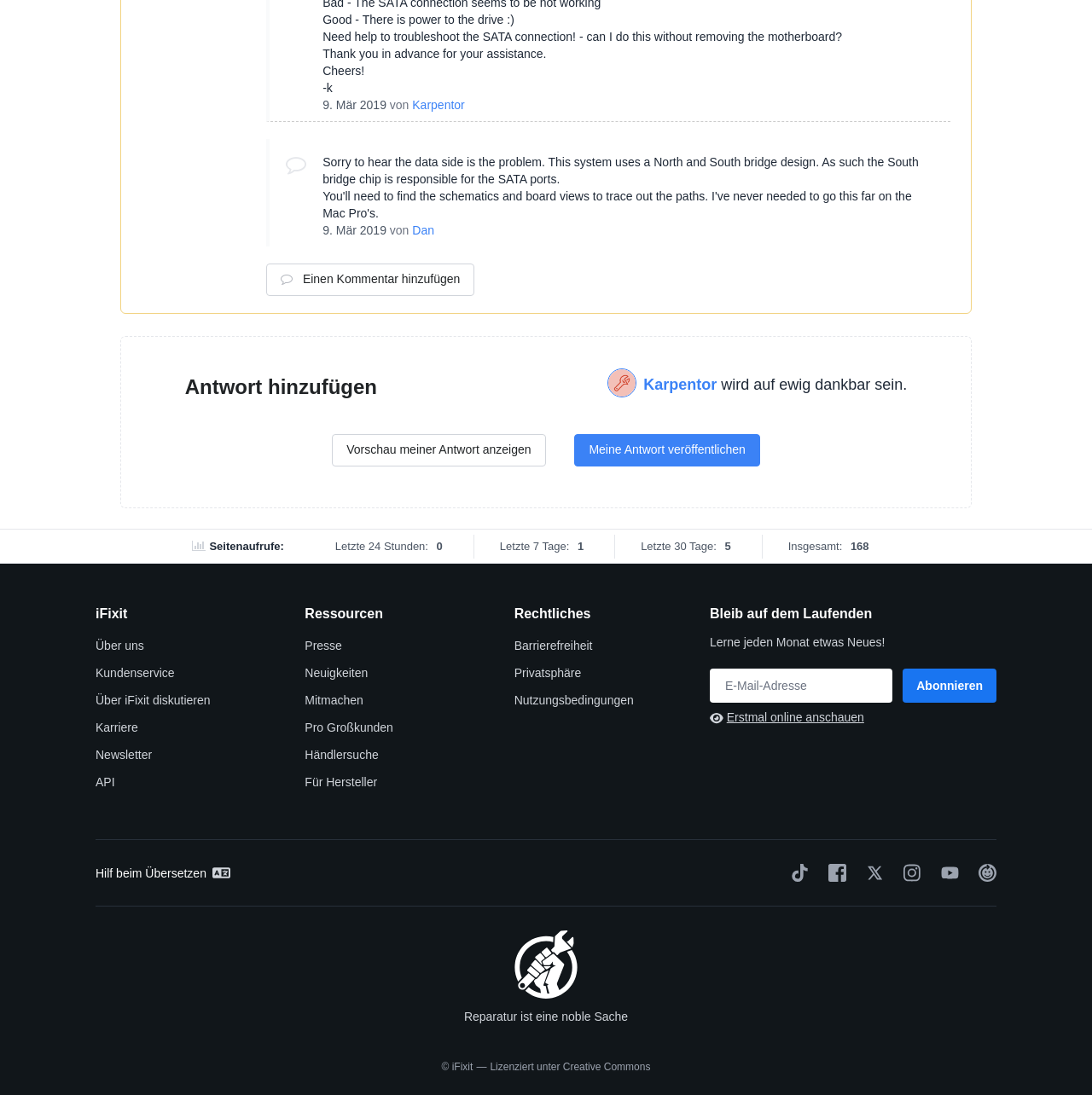Provide a short, one-word or phrase answer to the question below:
Who is the author of the first message?

Karpentor